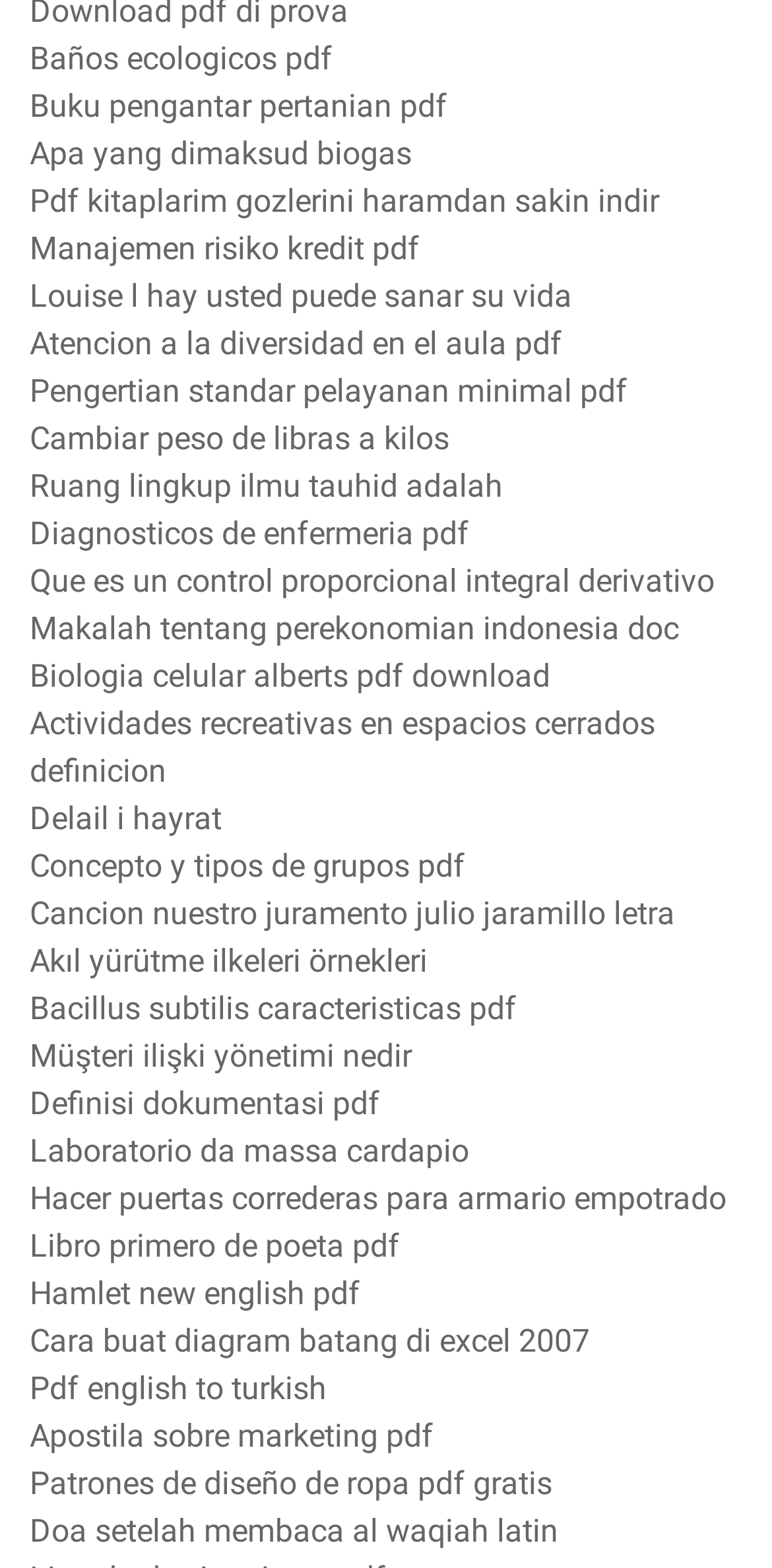Given the element description "Apa yang dimaksud biogas", identify the bounding box of the corresponding UI element.

[0.038, 0.086, 0.533, 0.109]